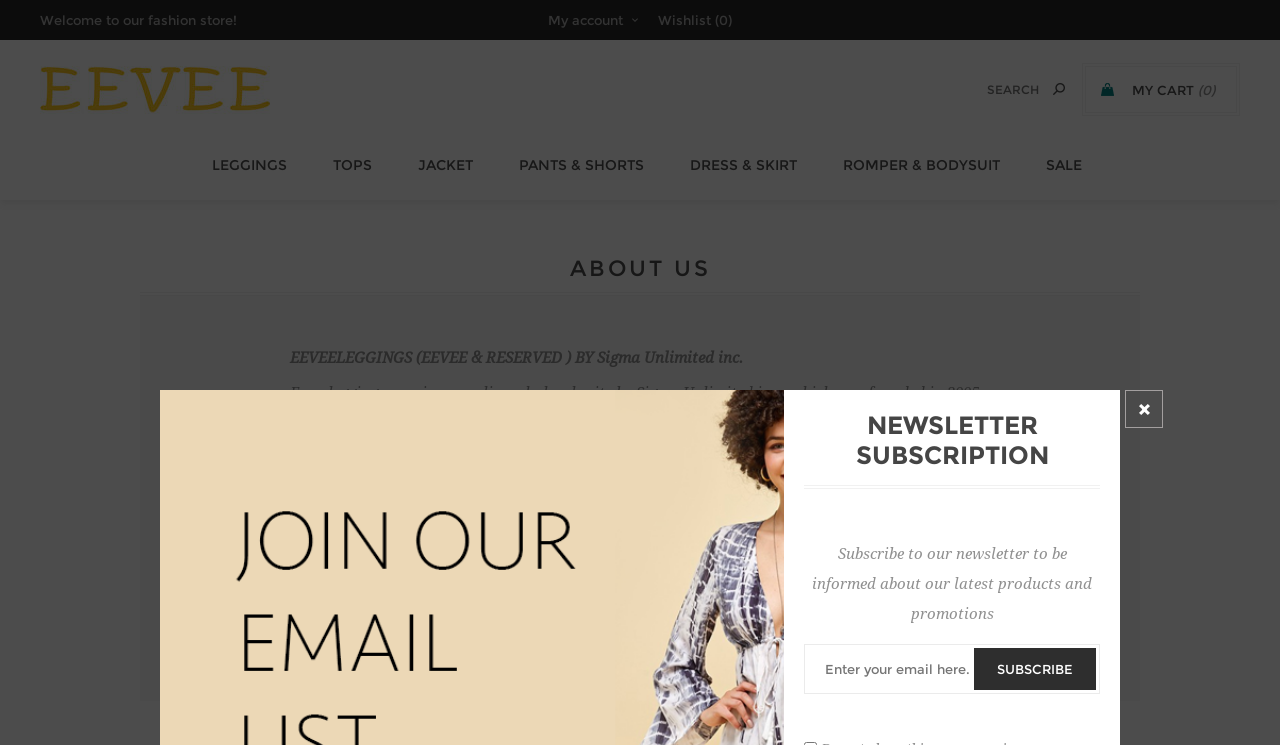What is the name of the fashion store?
Using the image, provide a concise answer in one word or a short phrase.

EEVEE Leggings